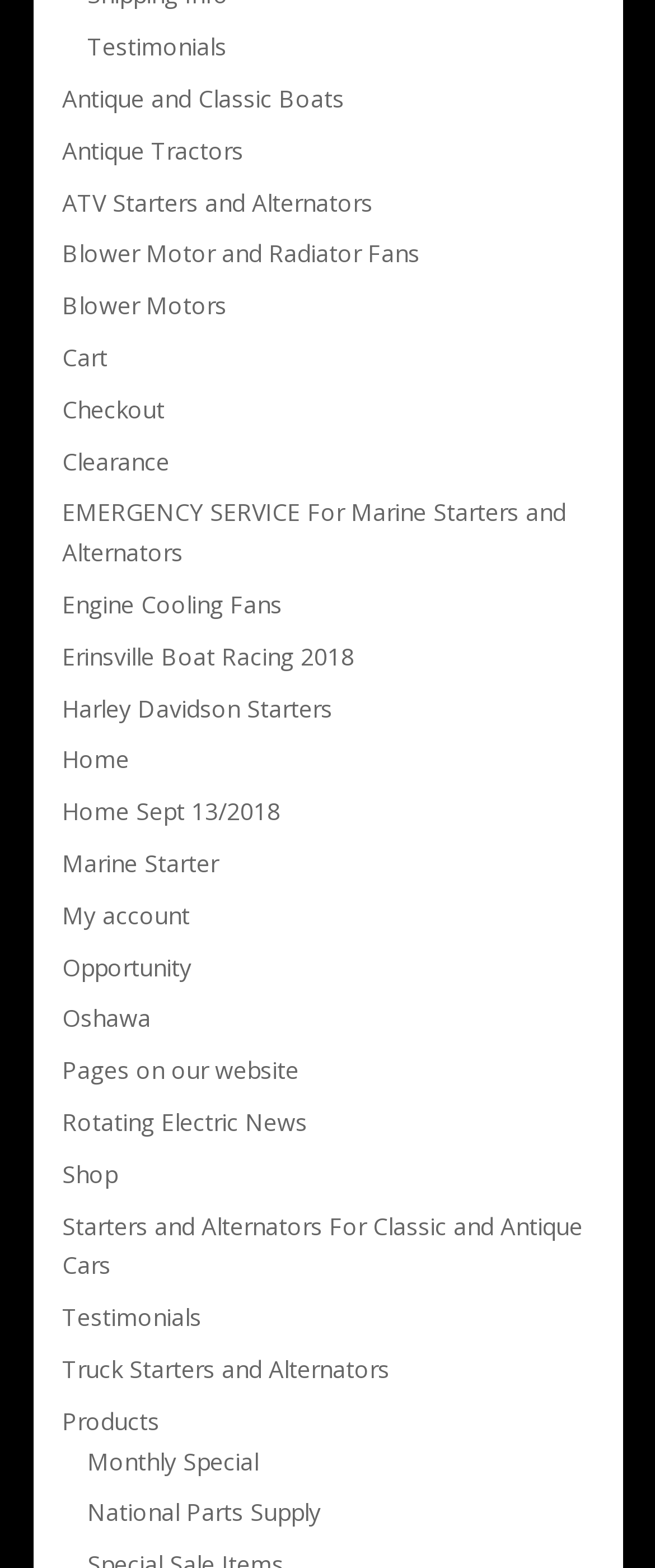What is the 'Rotating Electric News' link about?
Refer to the image and provide a thorough answer to the question.

The 'Rotating Electric News' link is likely about news related to electric starters and alternators, which is a key product category on this website. The 'rotating' part might imply that the news is updated regularly or features rotating articles.